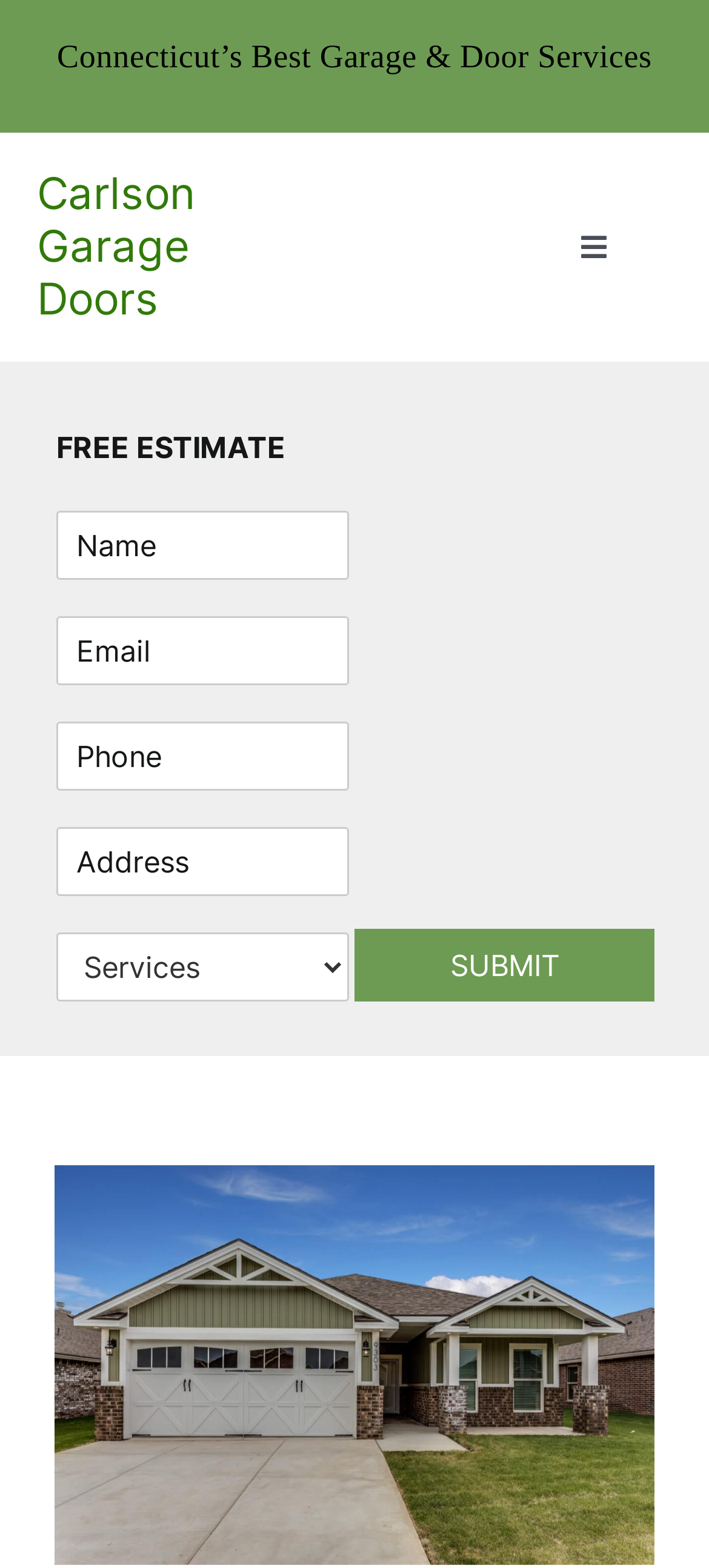Find the bounding box coordinates for the UI element that matches this description: "George".

None